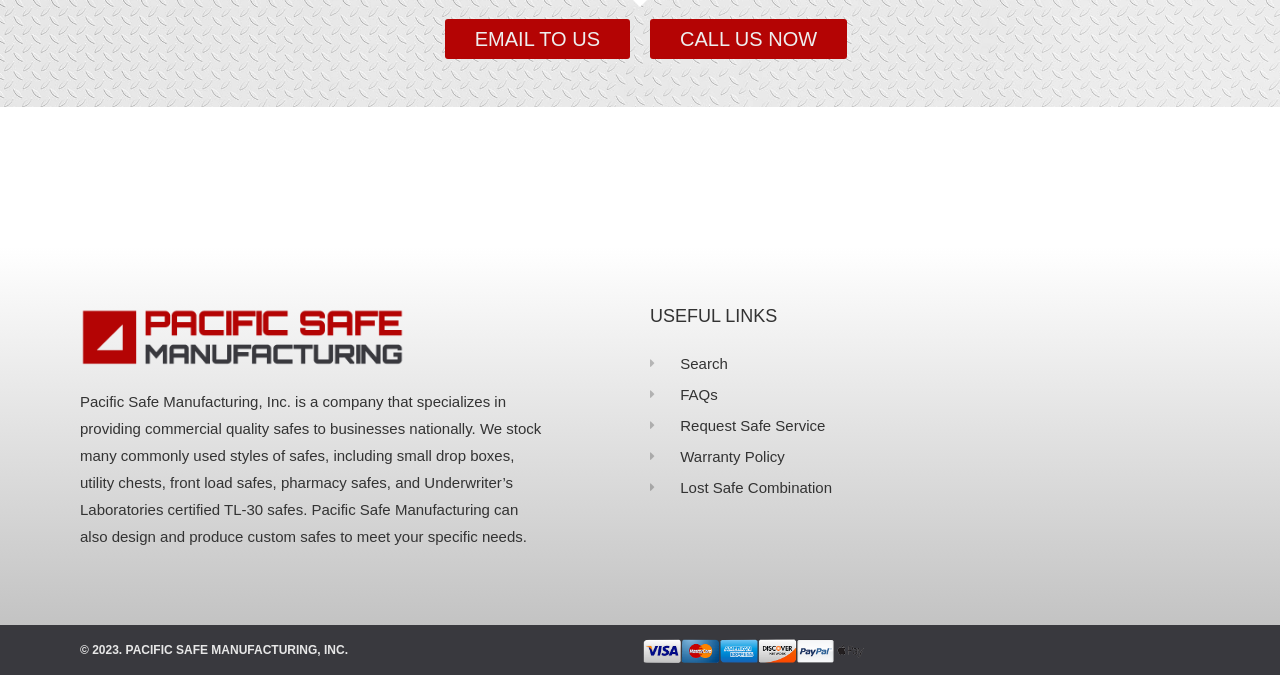Given the description "FAQs", determine the bounding box of the corresponding UI element.

[0.508, 0.568, 0.938, 0.593]